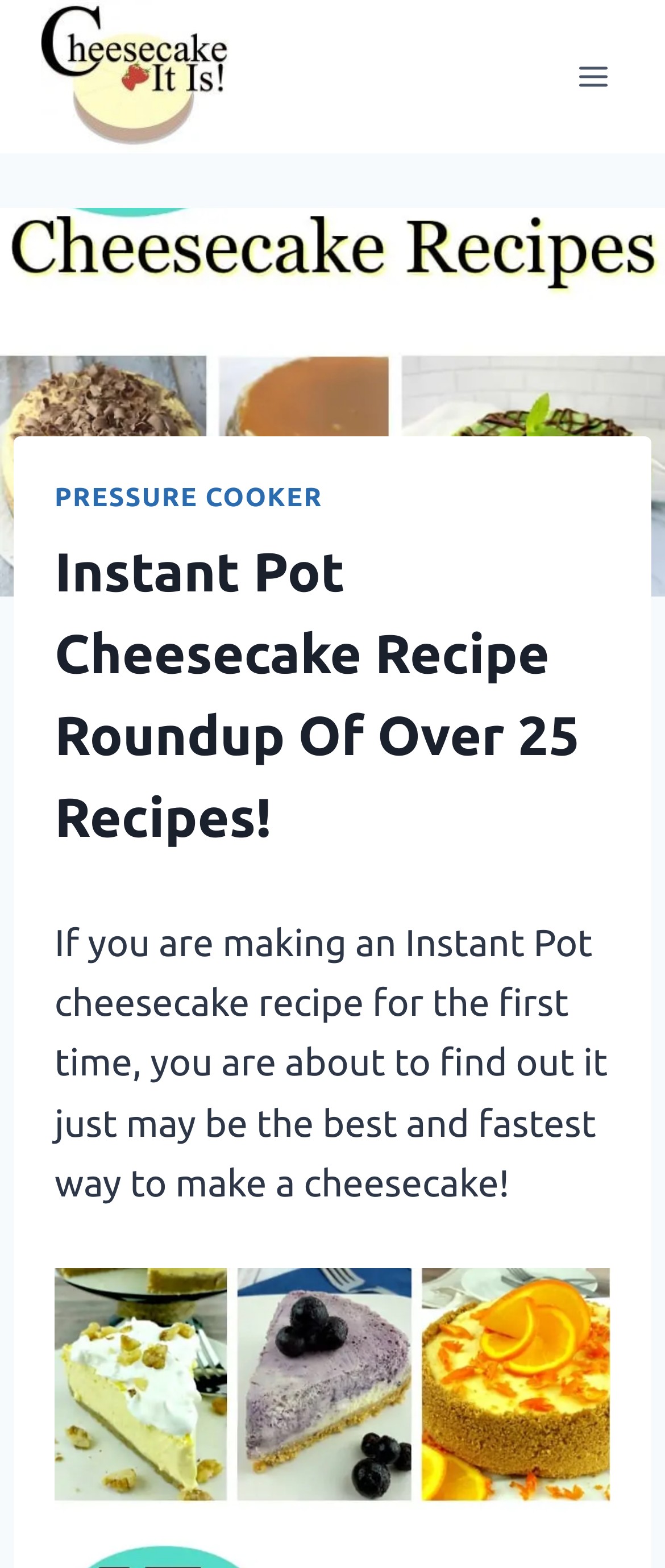What is the benefit of making an Instant Pot cheesecake?
Give a detailed response to the question by analyzing the screenshot.

The text 'If you are making an Instant Pot cheesecake recipe for the first time, you are about to find out it just may be the best and fastest way to make a cheesecake!' suggests that one of the benefits of making an Instant Pot cheesecake is that it is a fast way to make a cheesecake.